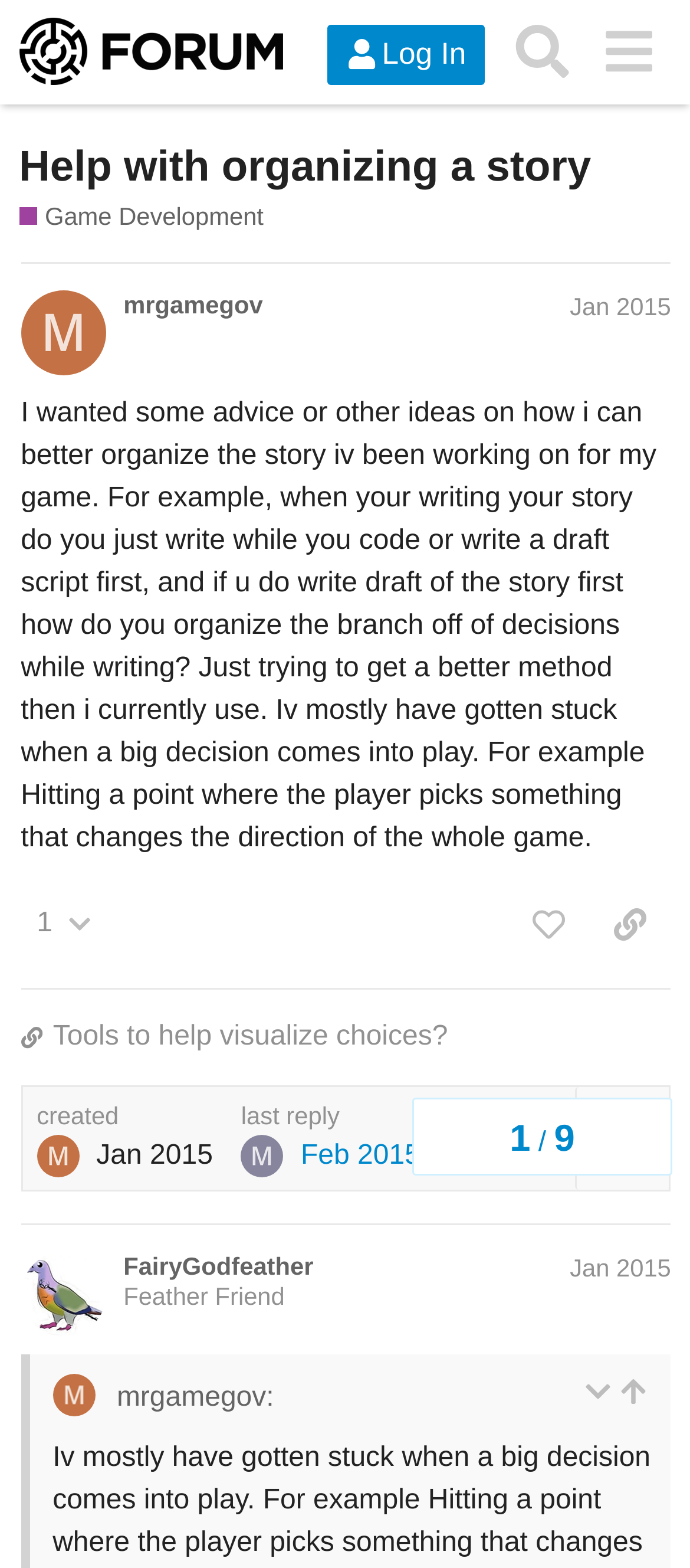Determine the bounding box for the HTML element described here: "Statewide". The coordinates should be given as [left, top, right, bottom] with each number being a float between 0 and 1.

None